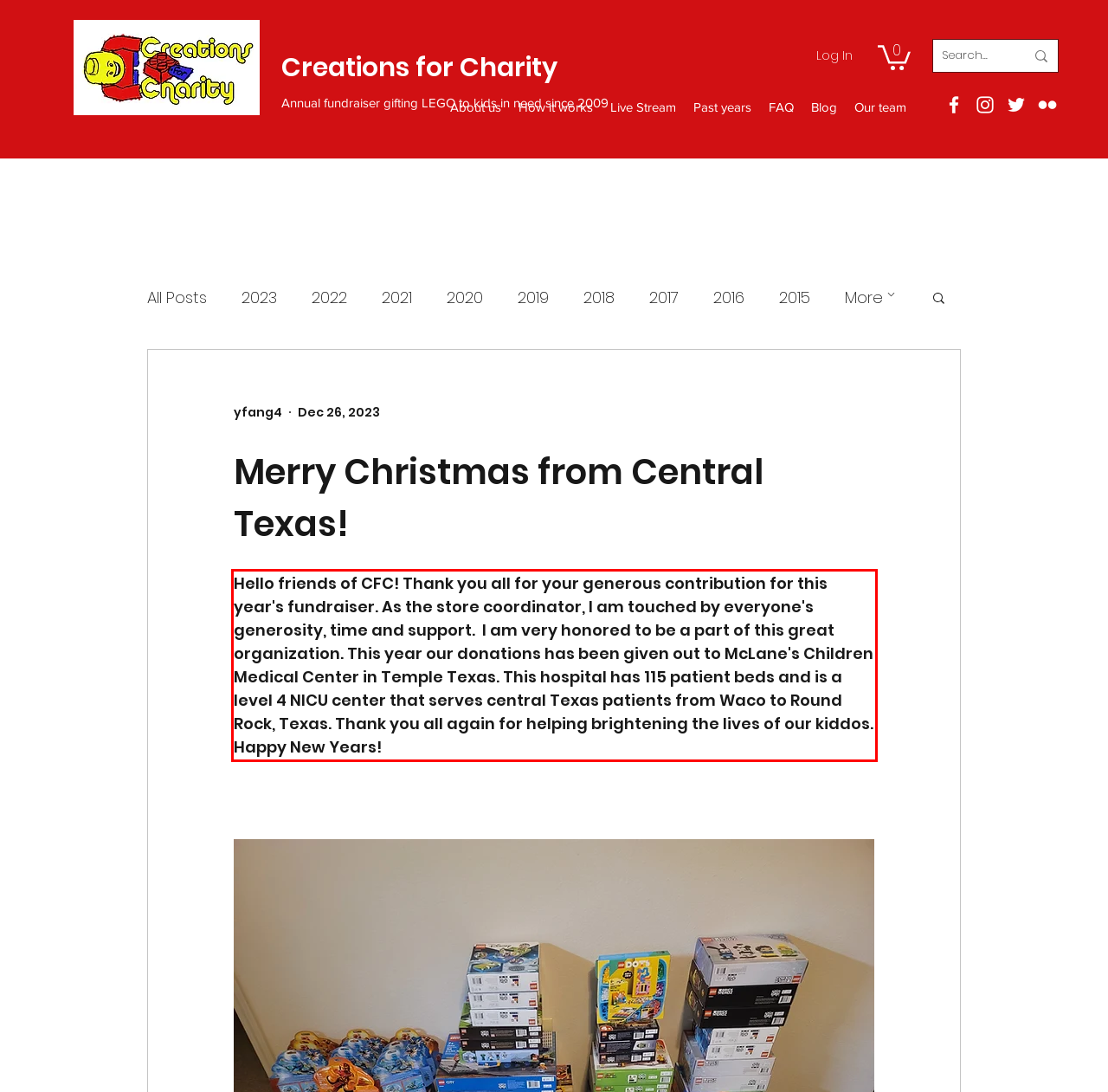Identify and transcribe the text content enclosed by the red bounding box in the given screenshot.

Hello friends of CFC! Thank you all for your generous contribution for this year's fundraiser. As the store coordinator, I am touched by everyone's generosity, time and support. I am very honored to be a part of this great organization. This year our donations has been given out to McLane's Children Medical Center in Temple Texas. This hospital has 115 patient beds and is a level 4 NICU center that serves central Texas patients from Waco to Round Rock, Texas. Thank you all again for helping brightening the lives of our kiddos. Happy New Years!